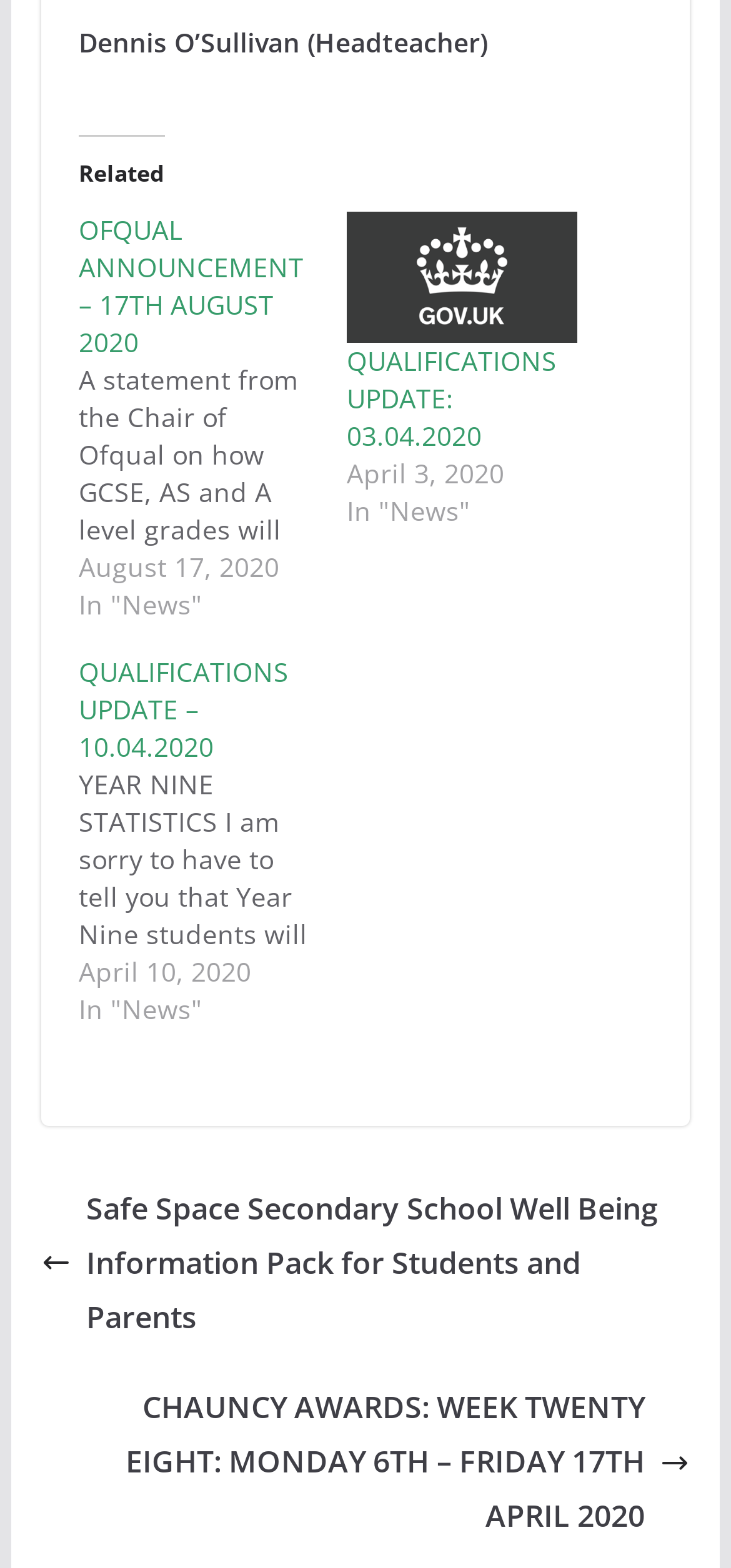Locate the bounding box coordinates of the element's region that should be clicked to carry out the following instruction: "View the CHAUNCY AWARDS: WEEK TWENTY EIGHT: MONDAY 6TH – FRIDAY 17TH APRIL 2020". The coordinates need to be four float numbers between 0 and 1, i.e., [left, top, right, bottom].

[0.056, 0.881, 0.944, 0.984]